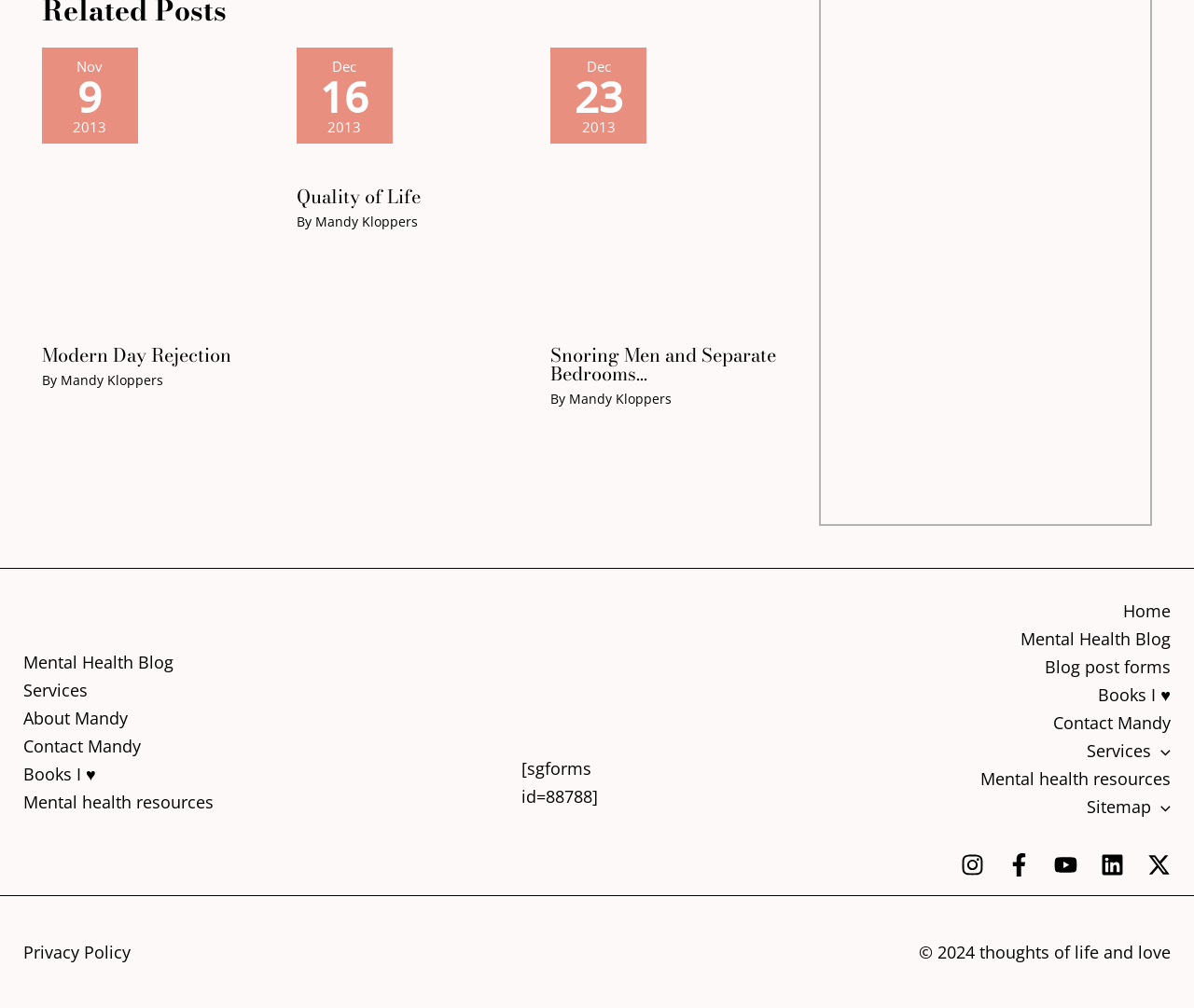Pinpoint the bounding box coordinates of the element to be clicked to execute the instruction: "Follow Mandy on Instagram".

[0.805, 0.846, 0.824, 0.87]